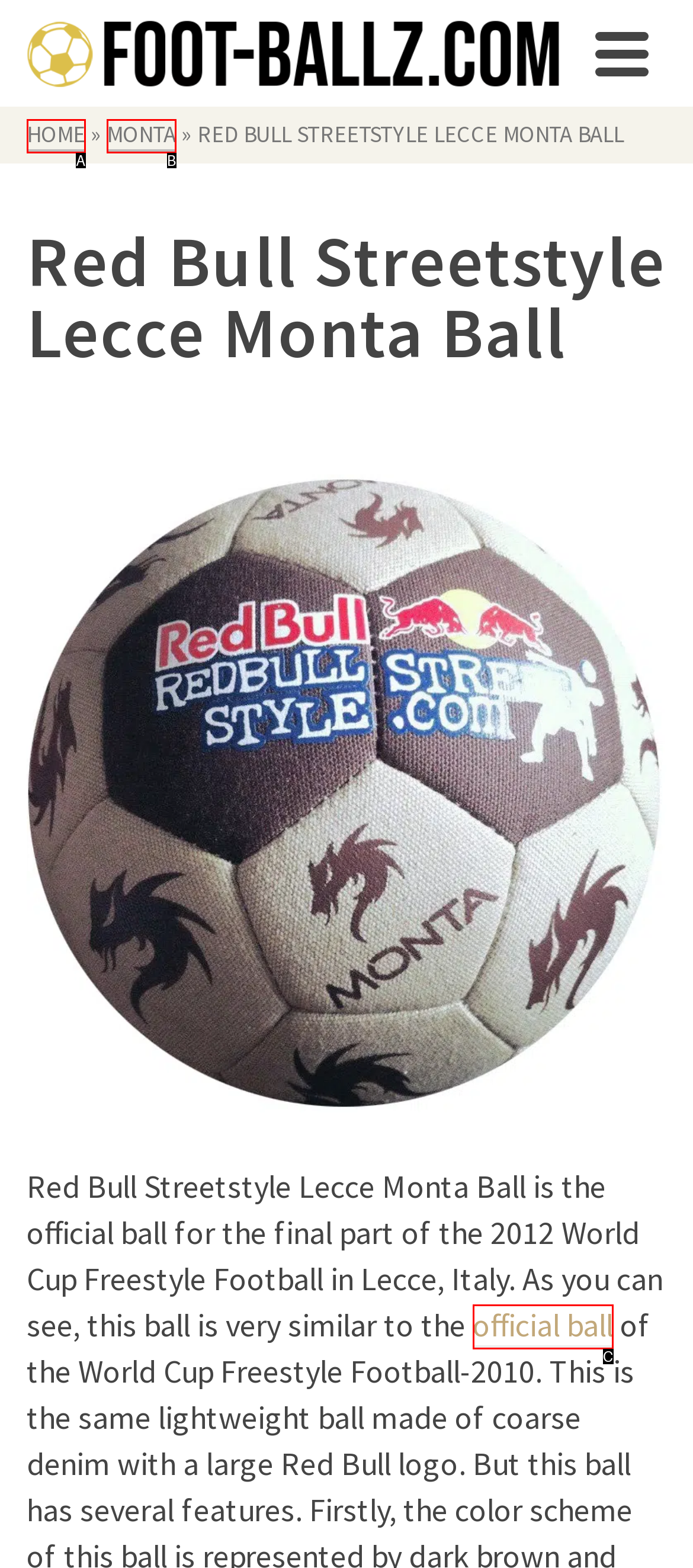Pick the option that best fits the description: official ball. Reply with the letter of the matching option directly.

C